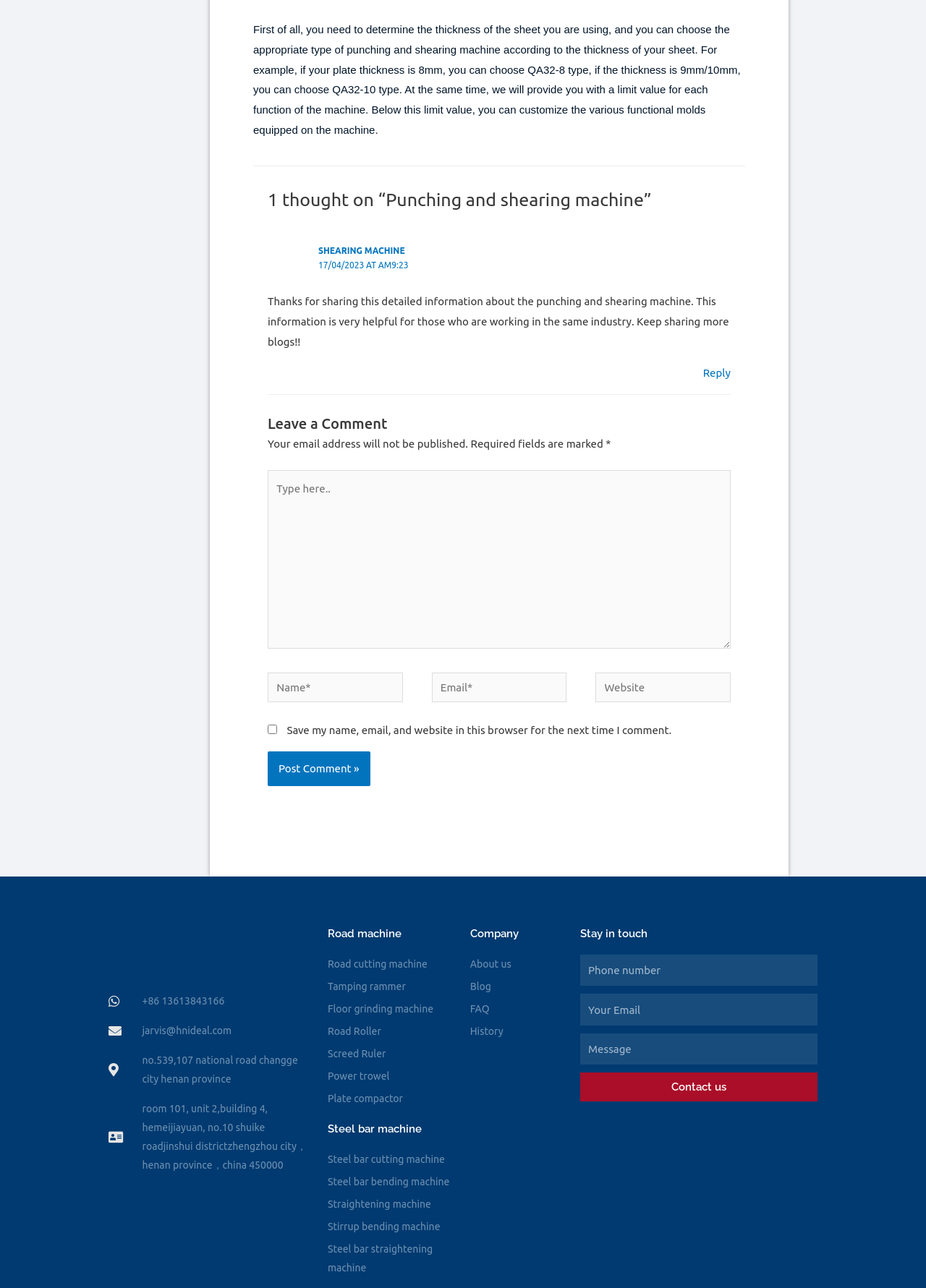For the given element description History, determine the bounding box coordinates of the UI element. The coordinates should follow the format (top-left x, top-left y, bottom-right x, bottom-right y) and be within the range of 0 to 1.

[0.508, 0.793, 0.611, 0.808]